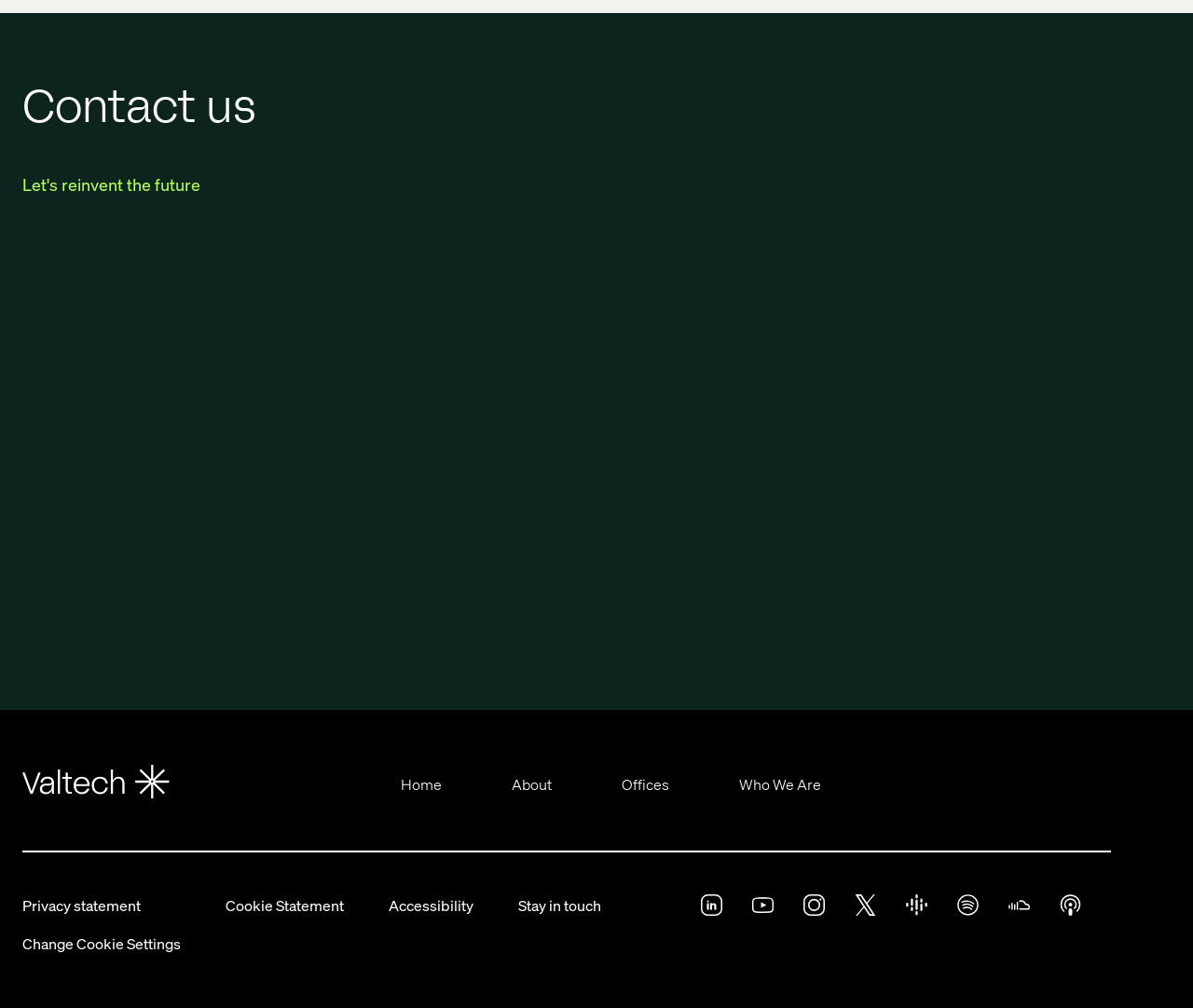Please identify the bounding box coordinates of the element's region that needs to be clicked to fulfill the following instruction: "Contact us". The bounding box coordinates should consist of four float numbers between 0 and 1, i.e., [left, top, right, bottom].

[0.019, 0.08, 0.475, 0.133]